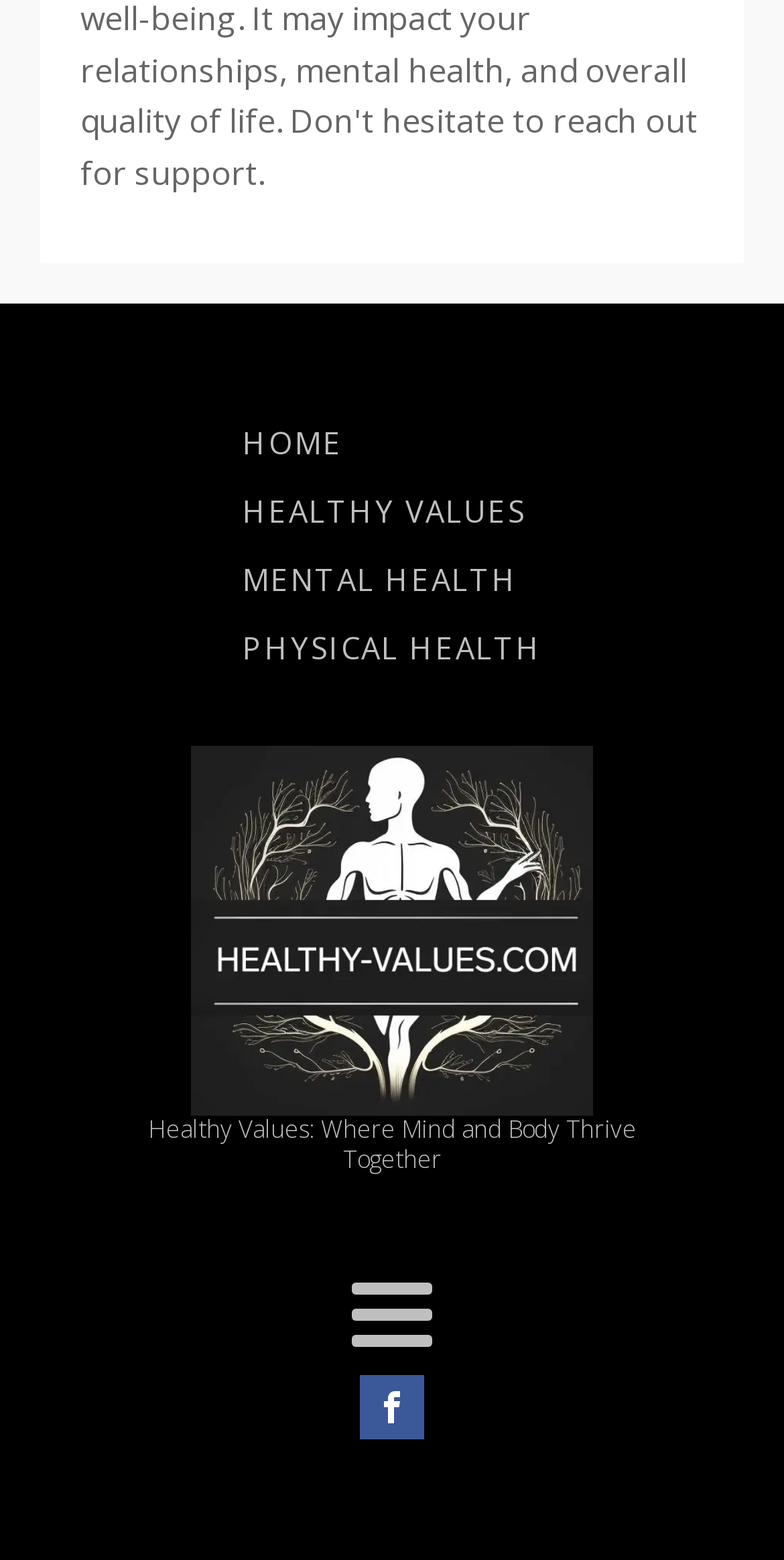What is the first link on the top?
Please provide a comprehensive answer based on the contents of the image.

The first link on the top is 'HOME' because its bounding box coordinates [0.309, 0.261, 0.691, 0.305] indicate it is located at the top-left of the webpage.